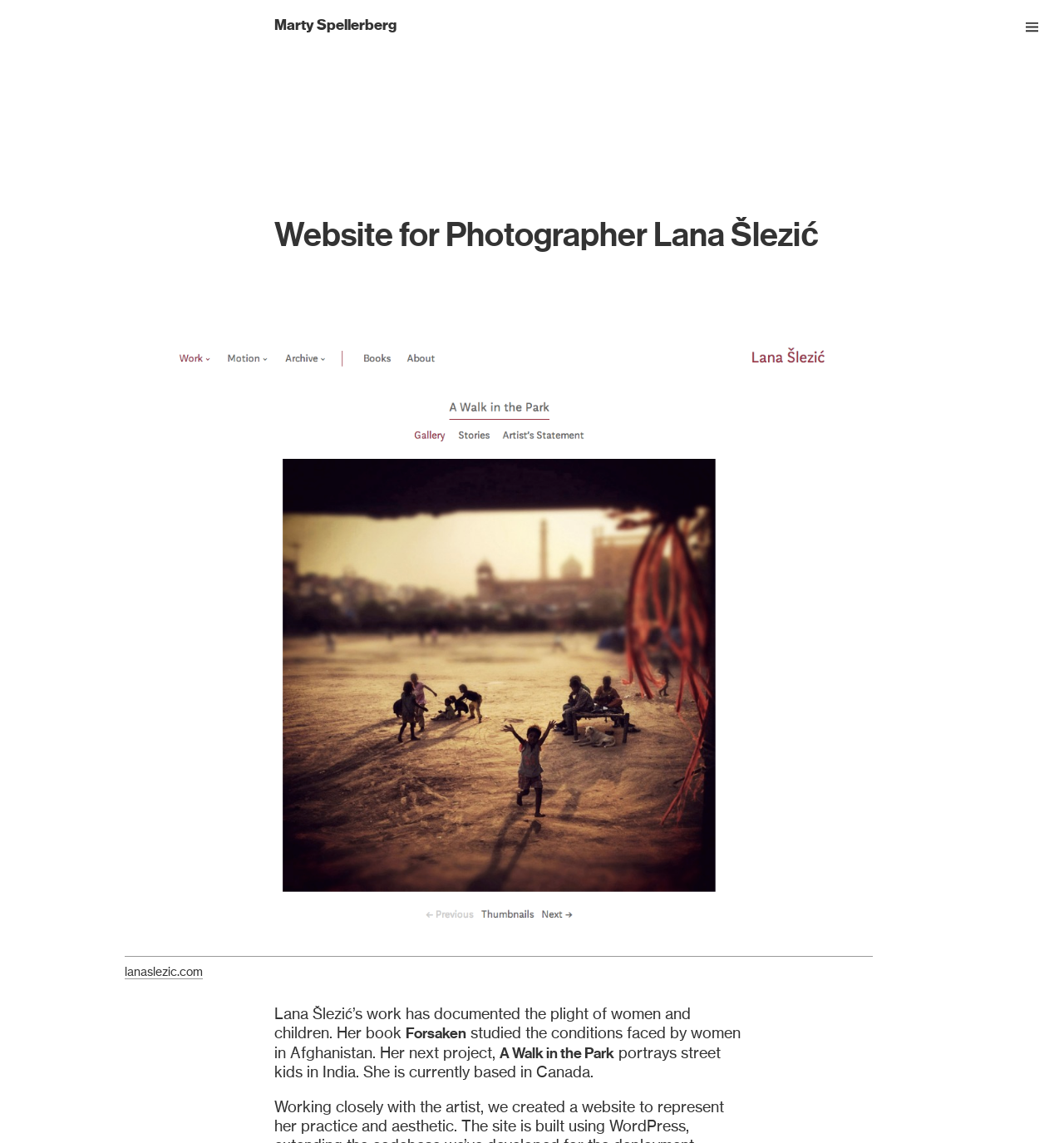Find the bounding box coordinates corresponding to the UI element with the description: "parent_node: lanaslezic.com". The coordinates should be formatted as [left, top, right, bottom], with values as floats between 0 and 1.

[0.117, 0.825, 0.82, 0.837]